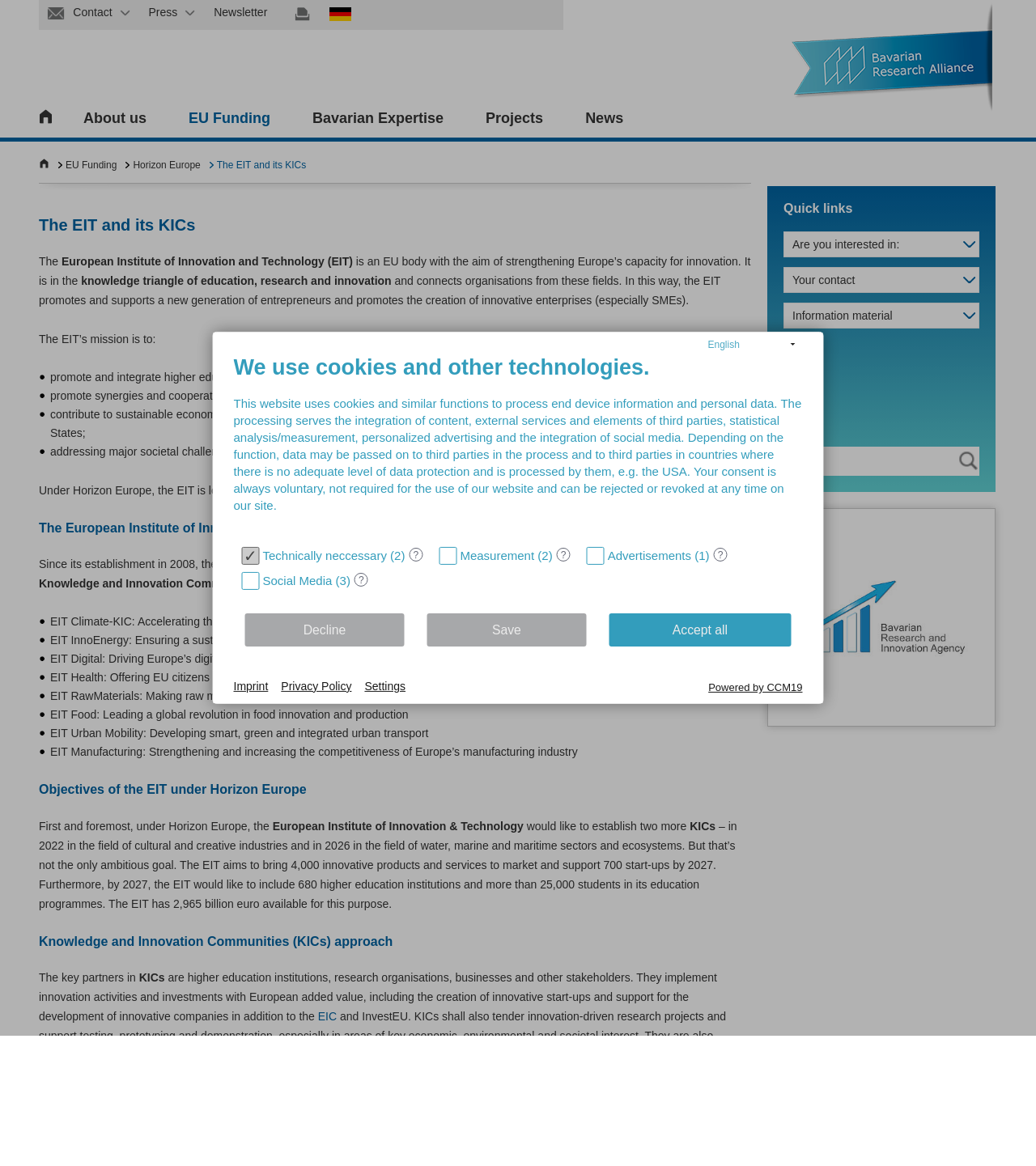Identify the bounding box of the UI component described as: "Save".

[0.412, 0.526, 0.566, 0.554]